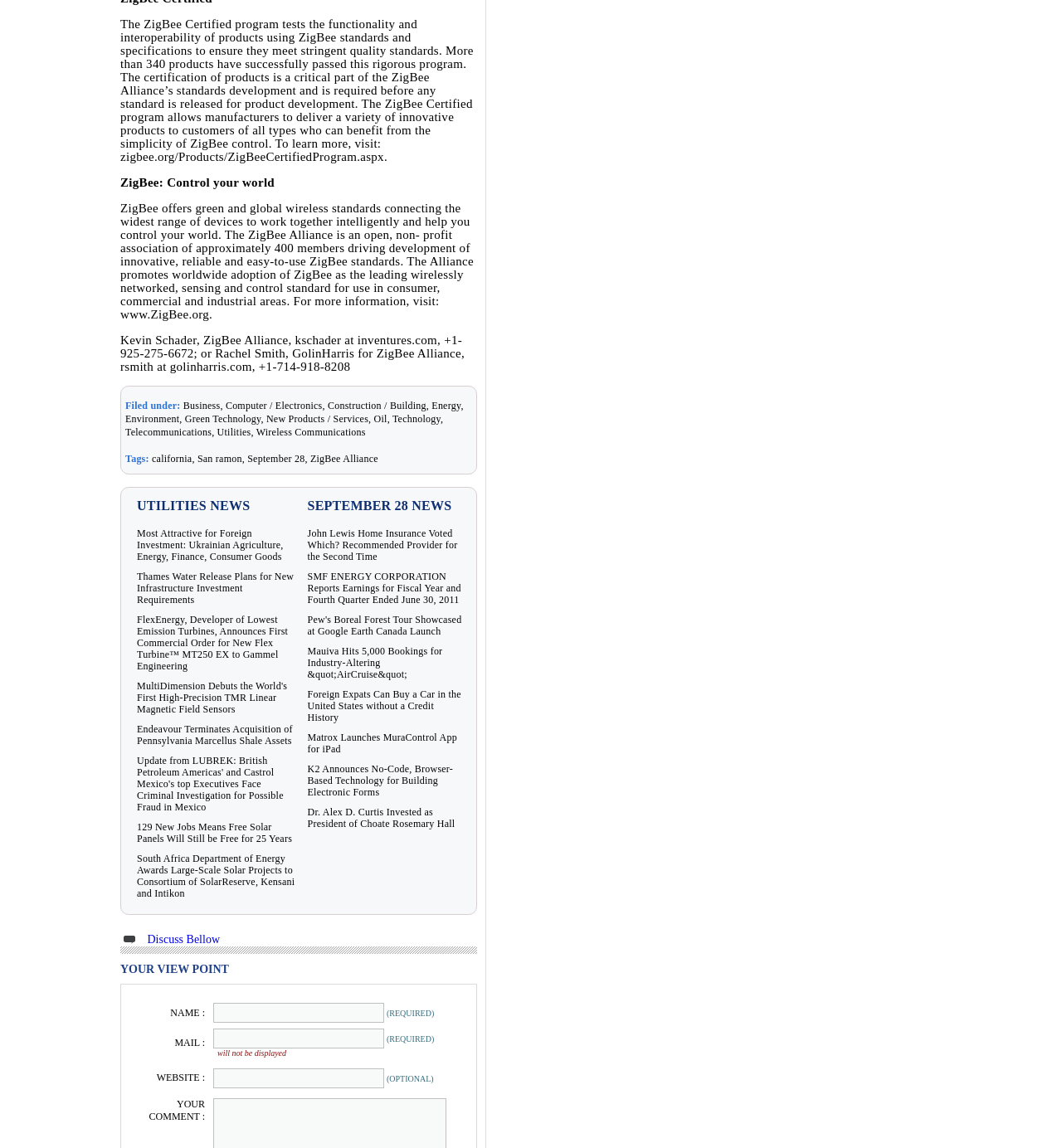Answer this question in one word or a short phrase: What is the topic of the news article 'Most Attractive for Foreign Investment: Ukrainian Agriculture, Energy, Finance, Consumer Goods'?

Utilities News